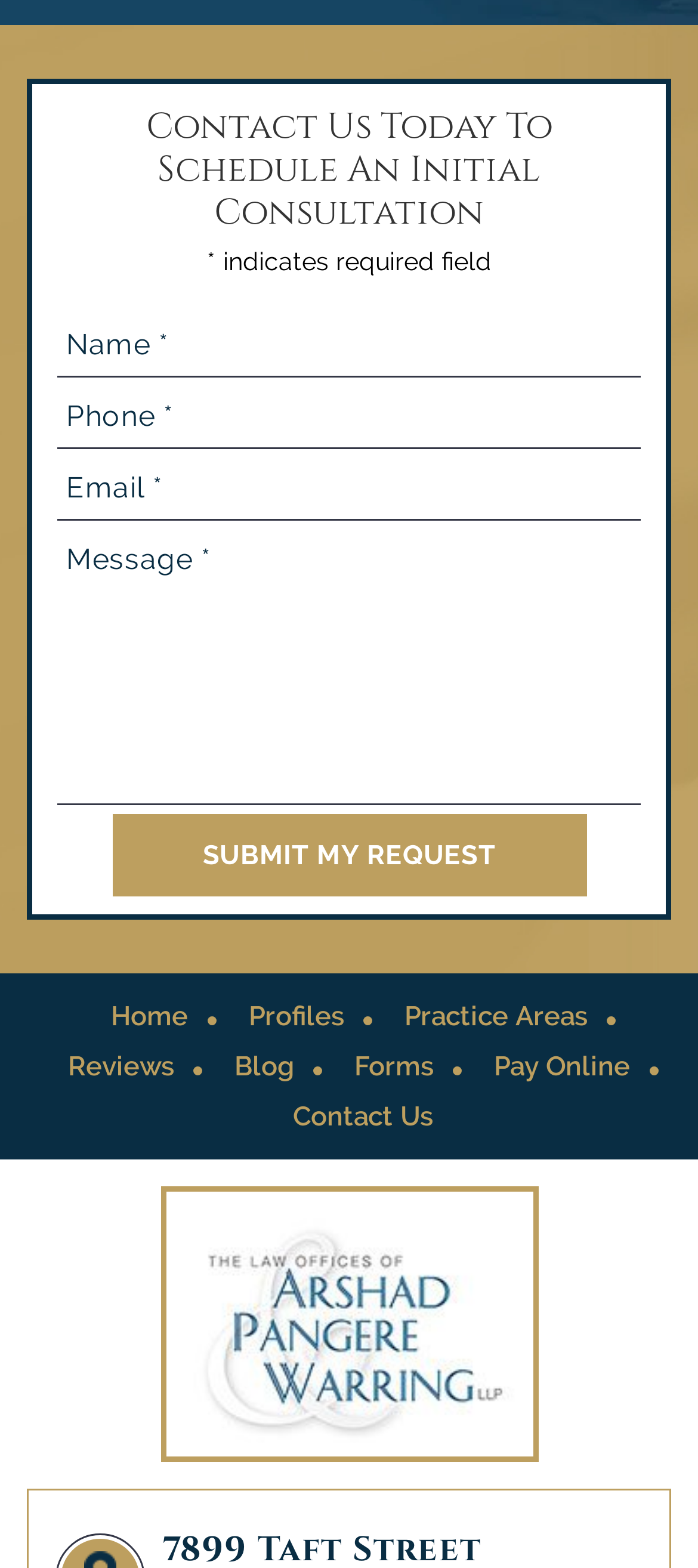Is the footer logo an image?
Please provide a comprehensive answer based on the visual information in the image.

I checked the footer section of the webpage and found that the 'Footer Logo' is an image element, which suggests that it is a graphical logo rather than a text-based one.